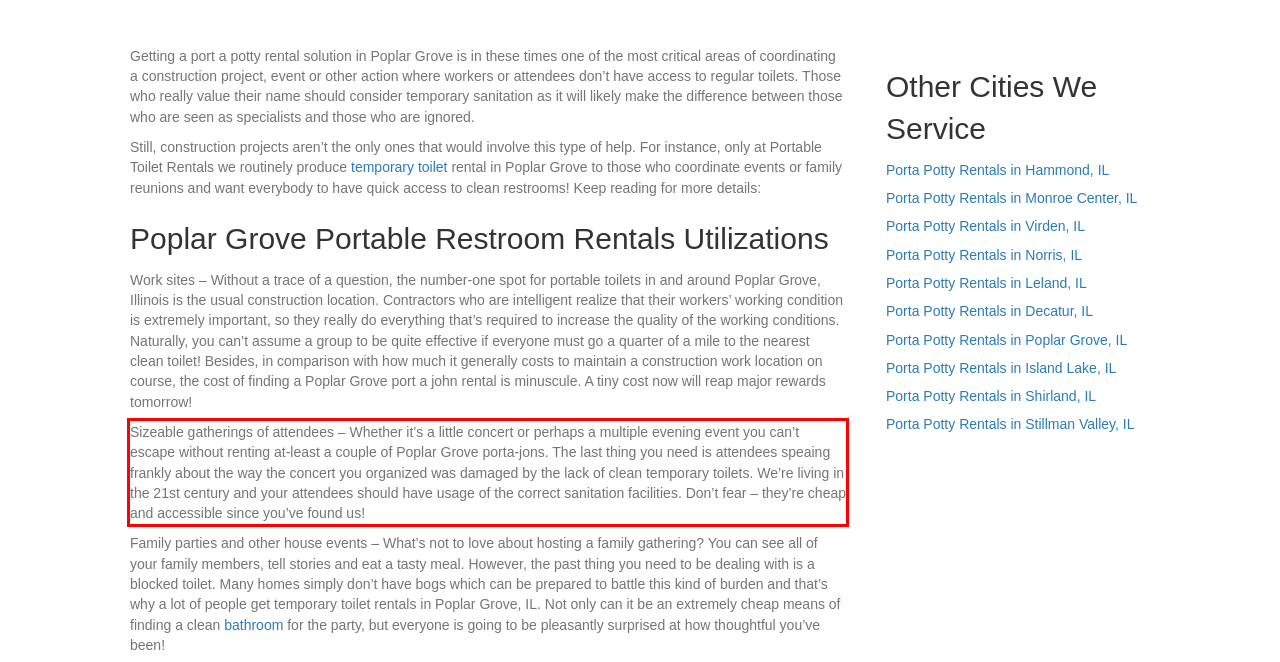You are provided with a webpage screenshot that includes a red rectangle bounding box. Extract the text content from within the bounding box using OCR.

Sizeable gatherings of attendees – Whether it’s a little concert or perhaps a multiple evening event you can’t escape without renting at-least a couple of Poplar Grove porta-jons. The last thing you need is attendees speaing frankly about the way the concert you organized was damaged by the lack of clean temporary toilets. We’re living in the 21st century and your attendees should have usage of the correct sanitation facilities. Don’t fear – they’re cheap and accessible since you’ve found us!